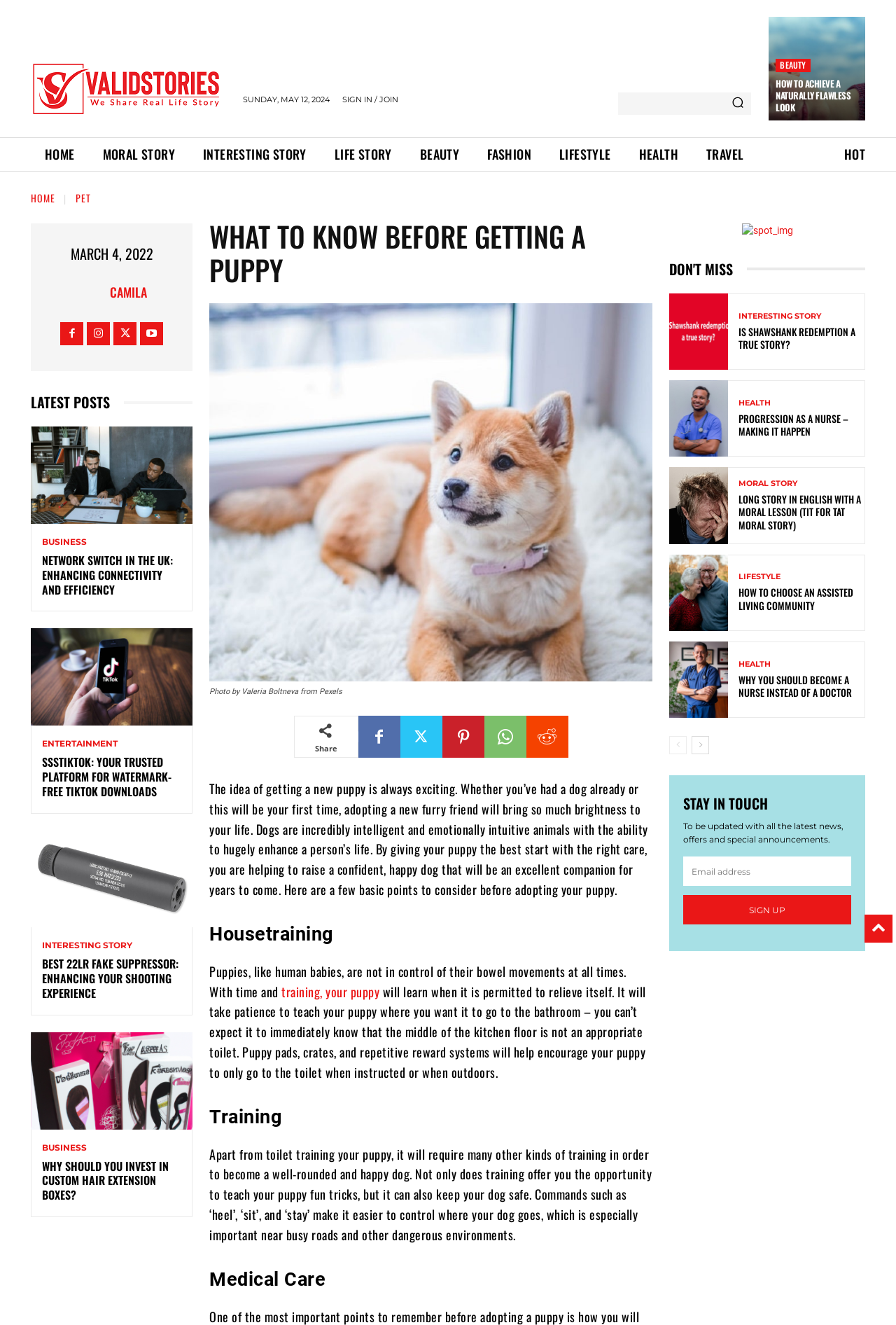What is the topic of the article?
Provide an in-depth and detailed answer to the question.

The article is about what to know before getting a puppy, including housetraining, training, and medical care.